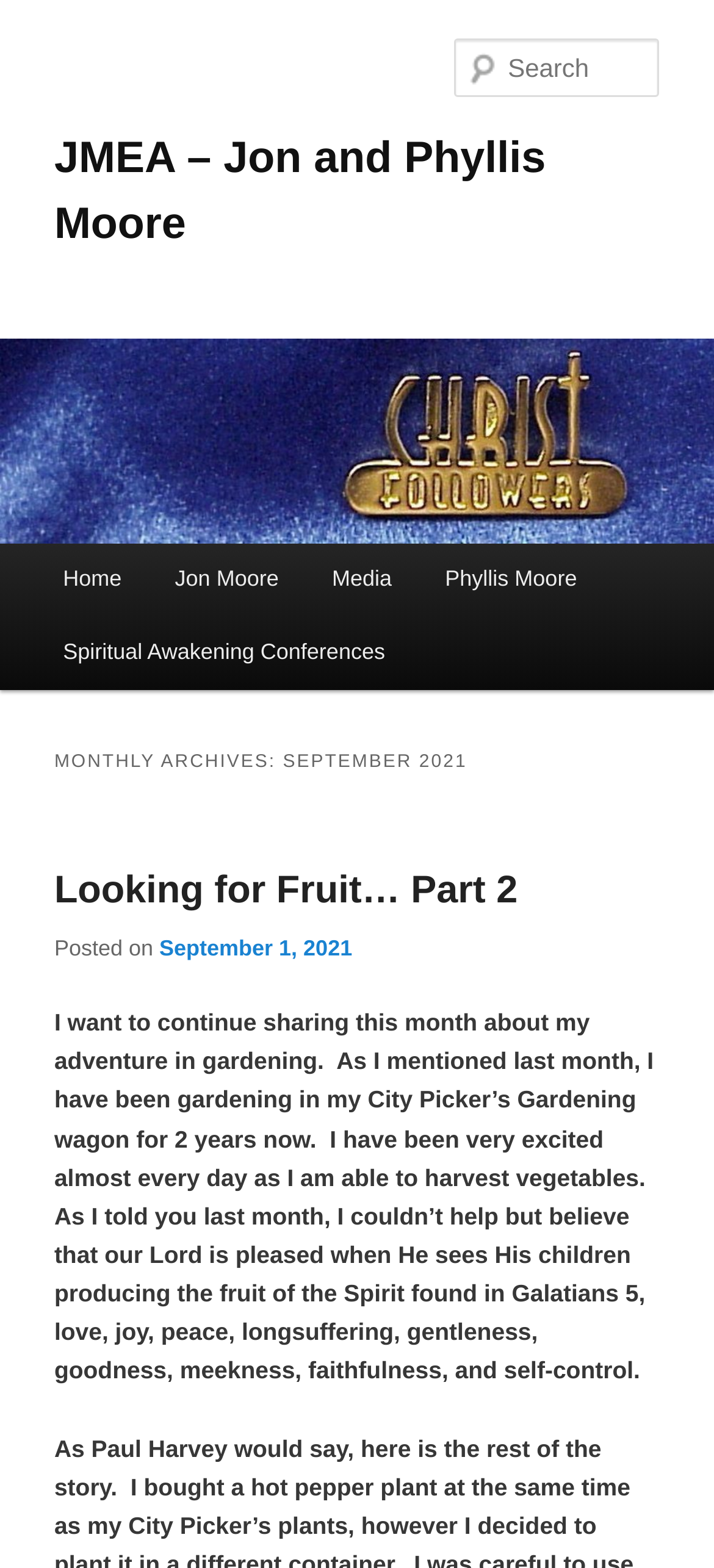Identify the bounding box coordinates of the clickable region required to complete the instruction: "Go to Home page". The coordinates should be given as four float numbers within the range of 0 and 1, i.e., [left, top, right, bottom].

[0.051, 0.347, 0.208, 0.394]